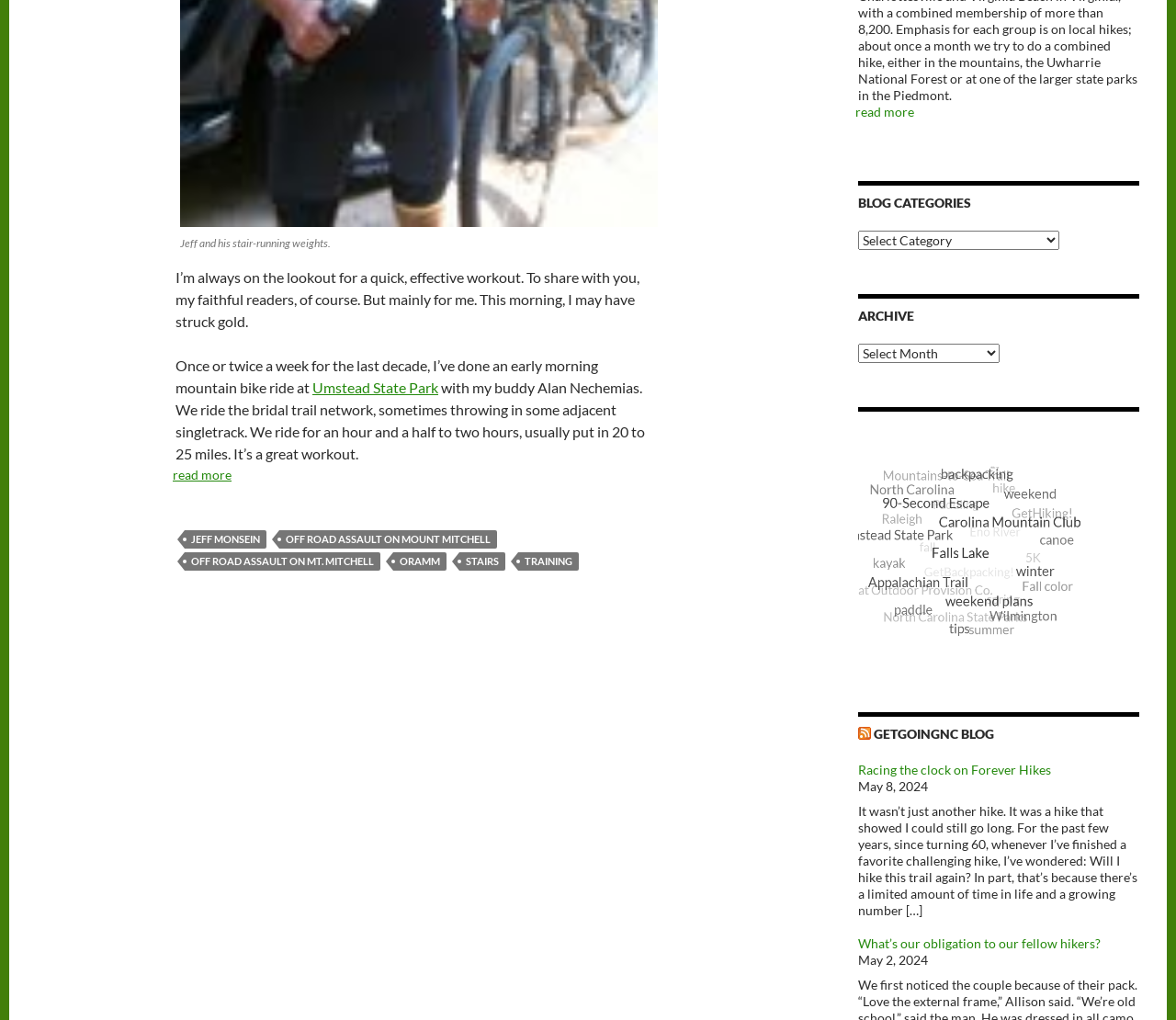Please find the bounding box coordinates (top-left x, top-left y, bottom-right x, bottom-right y) in the screenshot for the UI element described as follows: Registration and matriculation

None